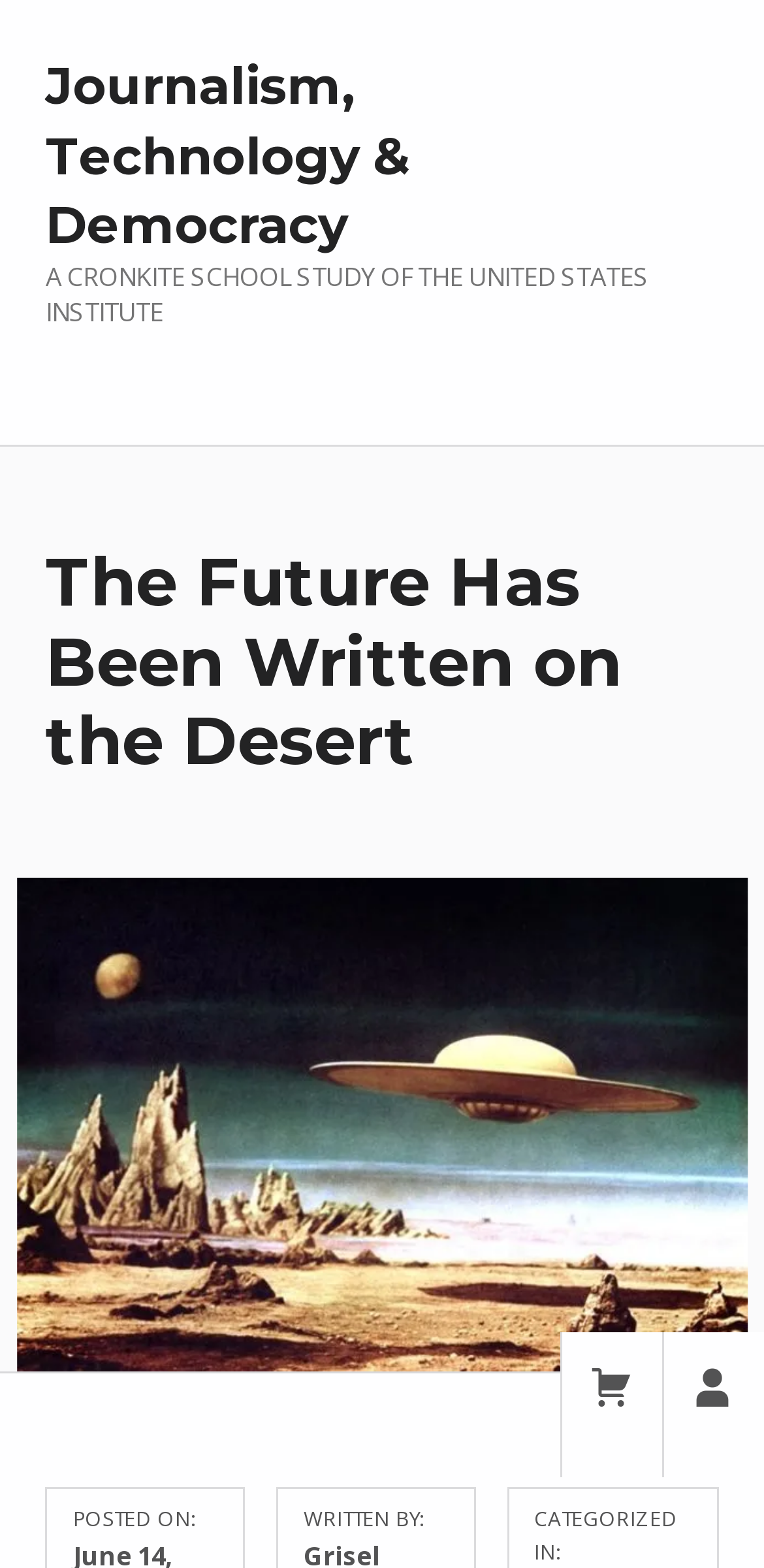Give a detailed account of the webpage, highlighting key information.

The webpage is about a study on journalism, technology, and democracy, with a focus on the United States Institute. At the top left, there is a link to "Journalism, Technology & Democracy" and a static text stating "A CRONKITE SCHOOL STUDY OF THE UNITED STATES INSTITUTE". 

Below these elements, there is a prominent heading that reads "The Future Has Been Written on the Desert". To the right of this heading, there is a large image of an MGM poster for Forbidden Planet, which takes up most of the width of the page. 

At the top right corner, there are two links: "CHECKOUT" and "MY ACCOUNT", which are positioned side by side. 

At the bottom of the image, there are three static texts: "POSTED ON:", "WRITTEN BY:", and "CATEGORIZED IN:", which are aligned horizontally and provide additional information about the study.